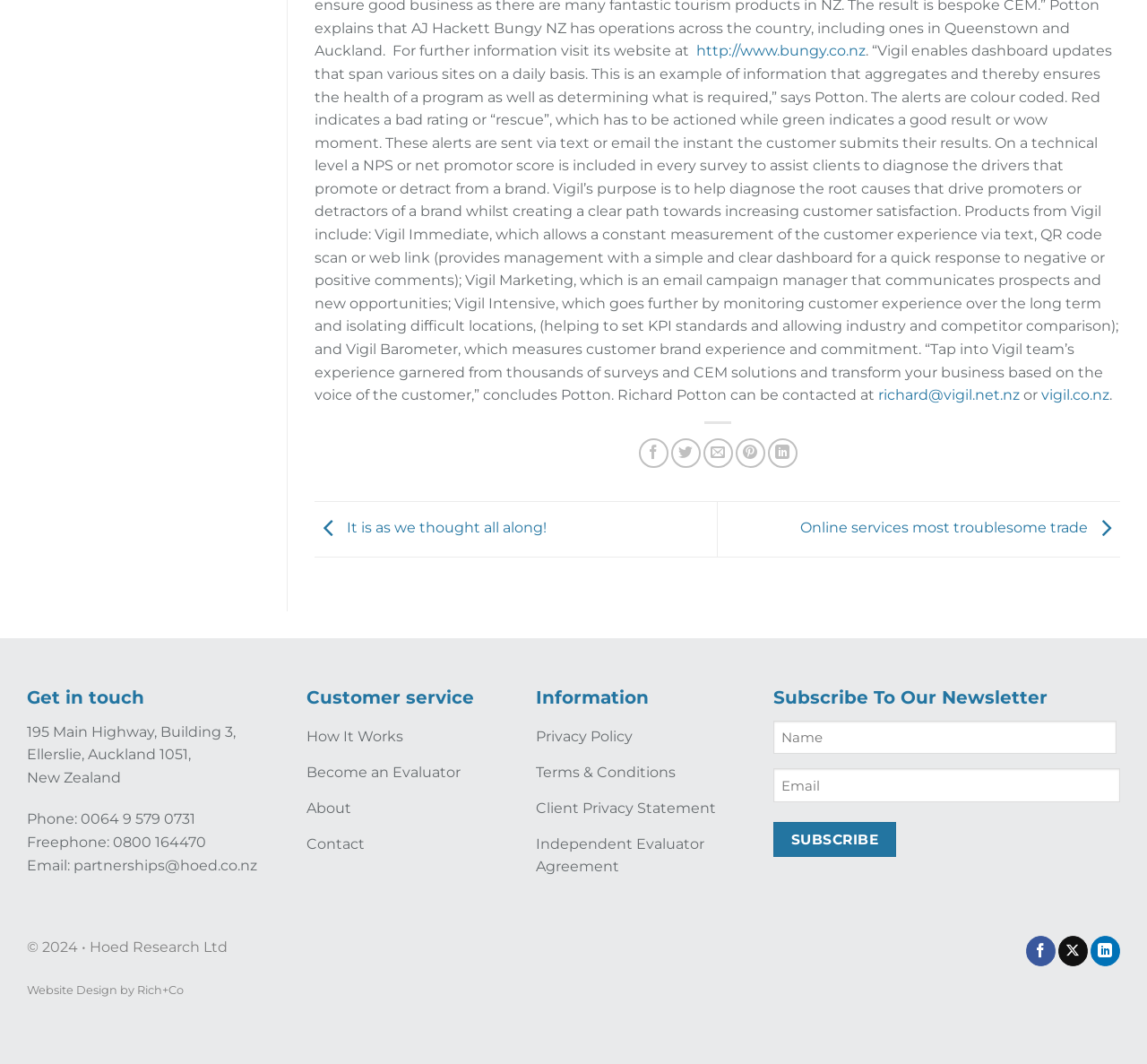What is the name of the company that designed the website?
Carefully analyze the image and provide a thorough answer to the question.

The name of the company that designed the website can be found at the bottom of the webpage, in the copyright section. It is listed as 'Website Design by Rich+Co'.